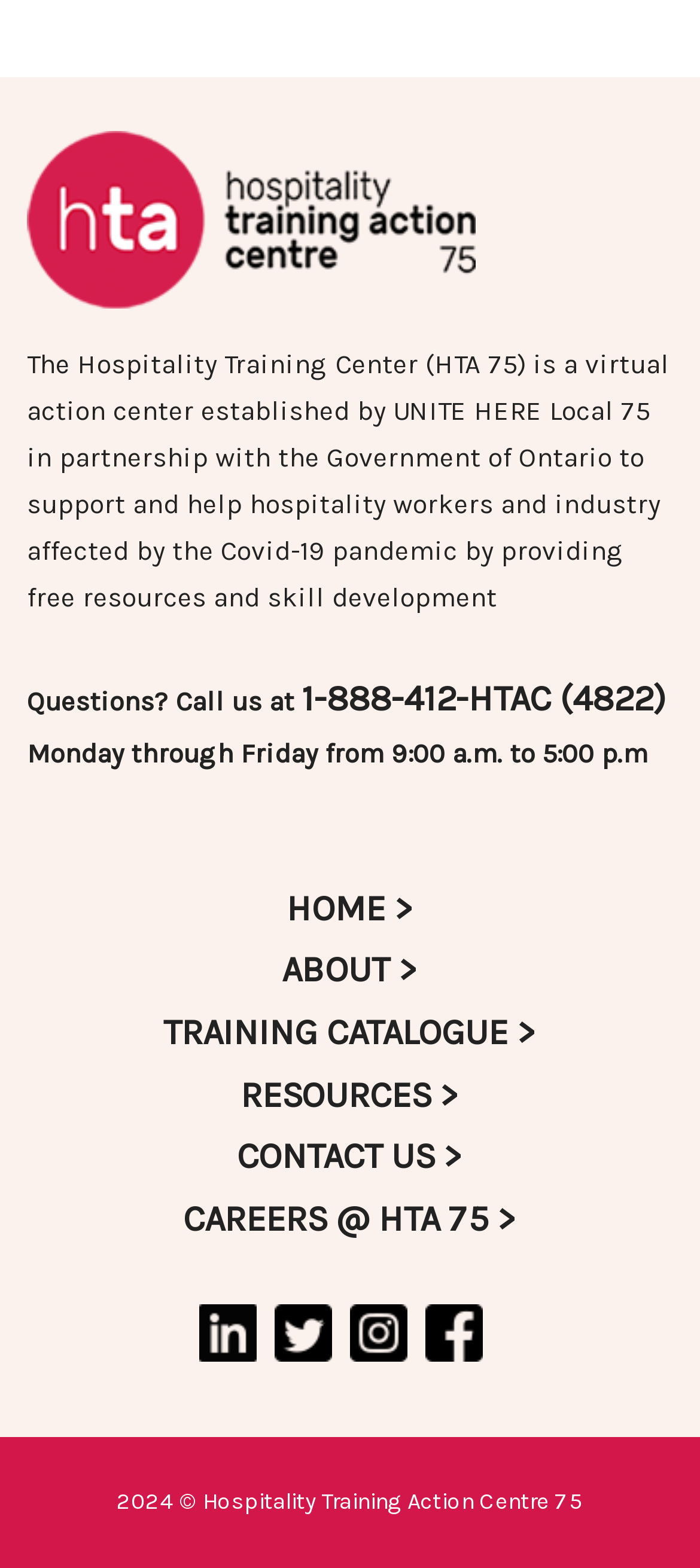What is the phone number for questions? Using the information from the screenshot, answer with a single word or phrase.

1-888-412-HTAC (4822)